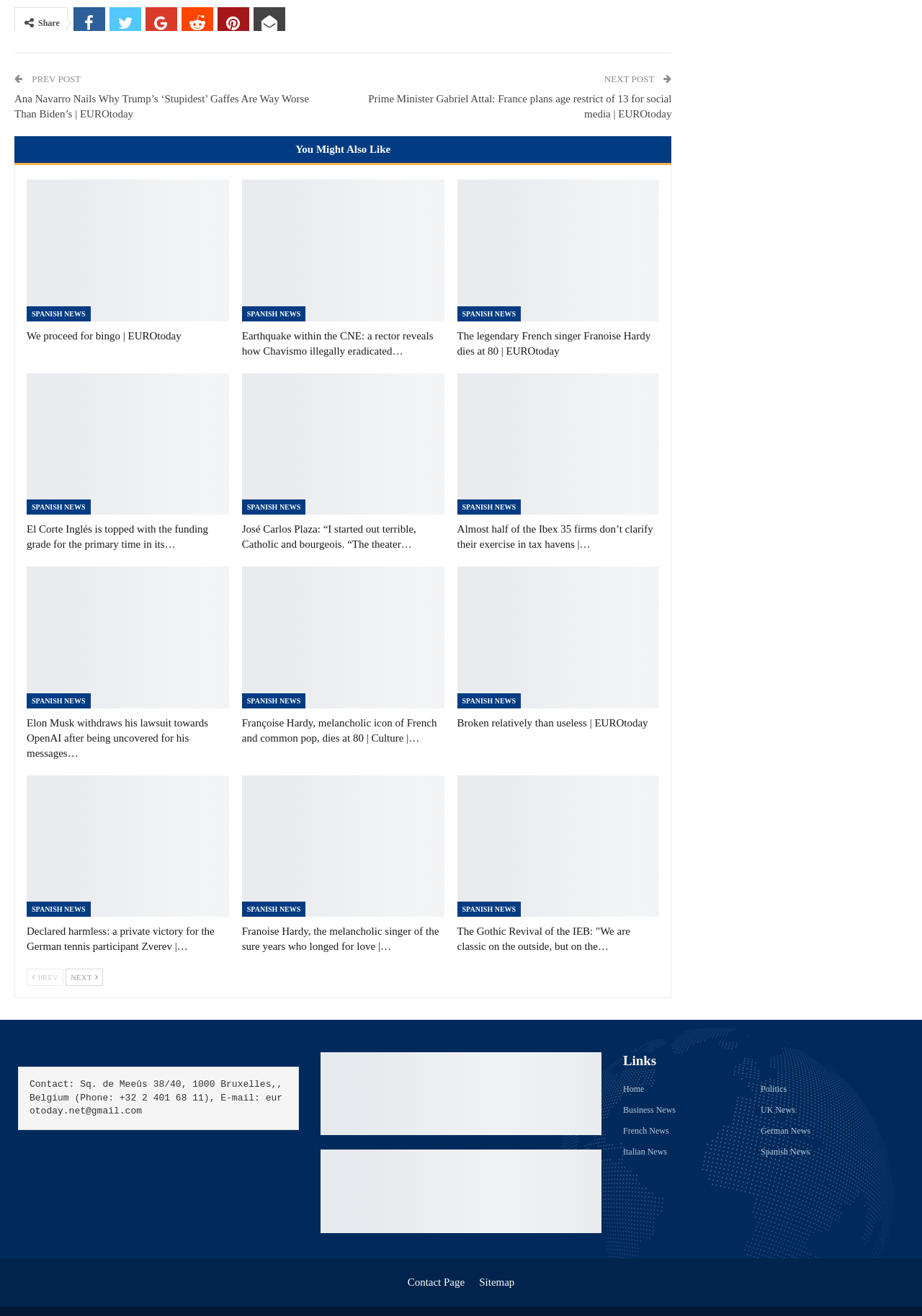Identify the bounding box coordinates of the HTML element based on this description: "More from author".

[0.424, 0.104, 0.502, 0.123]